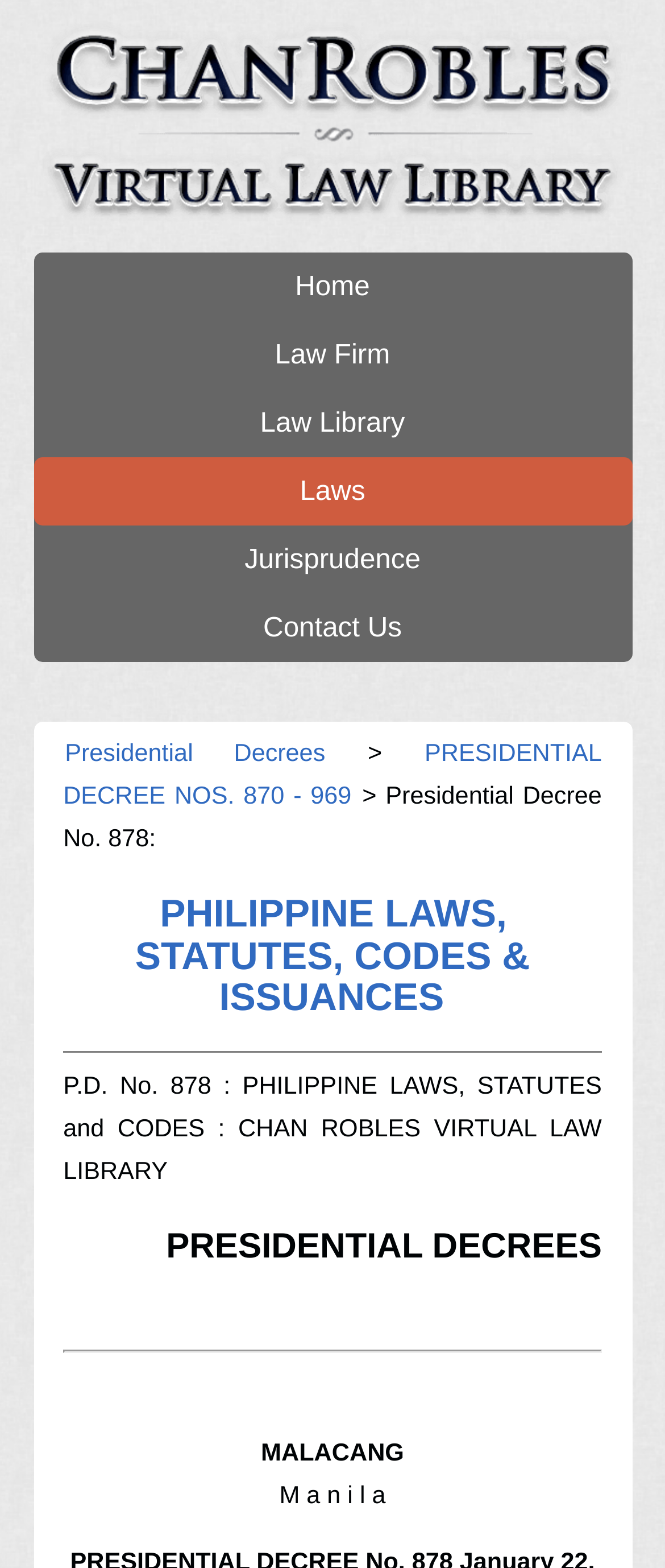Locate the bounding box of the user interface element based on this description: "Home".

[0.05, 0.161, 0.95, 0.205]